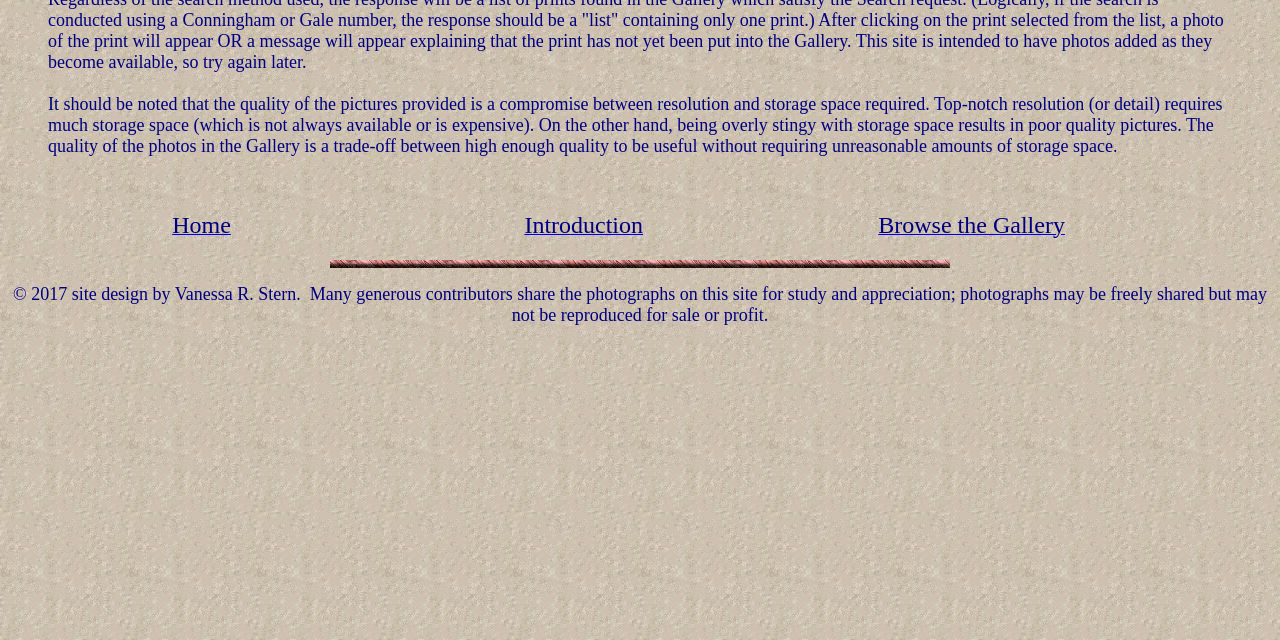Locate the bounding box of the UI element described by: "Browse the Gallery" in the given webpage screenshot.

[0.686, 0.342, 0.832, 0.369]